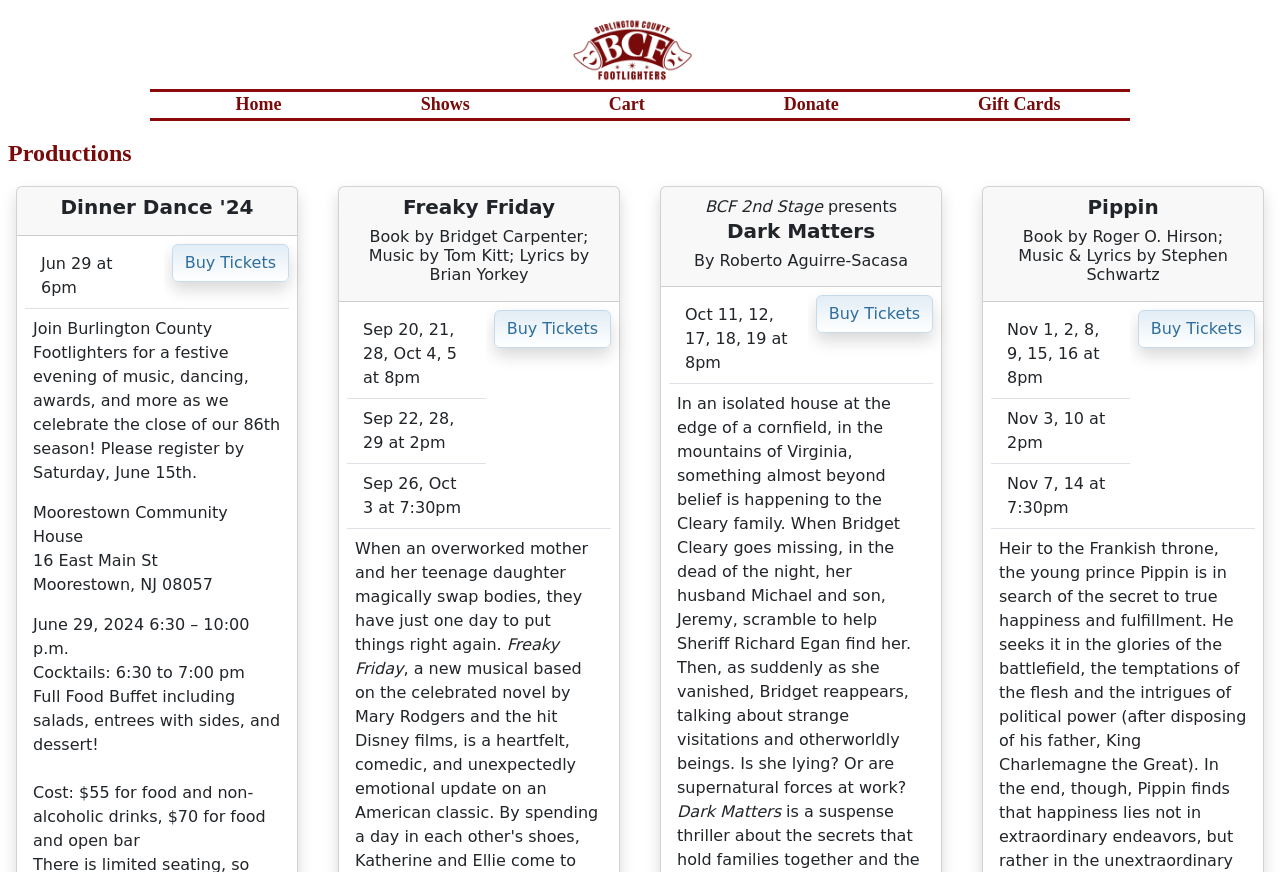What is the date of the 'Dinner Dance '24' event?
Give a detailed explanation using the information visible in the image.

The date of the 'Dinner Dance '24' event can be found in the section dedicated to this production, where it says 'Jun 29 at 6pm'.